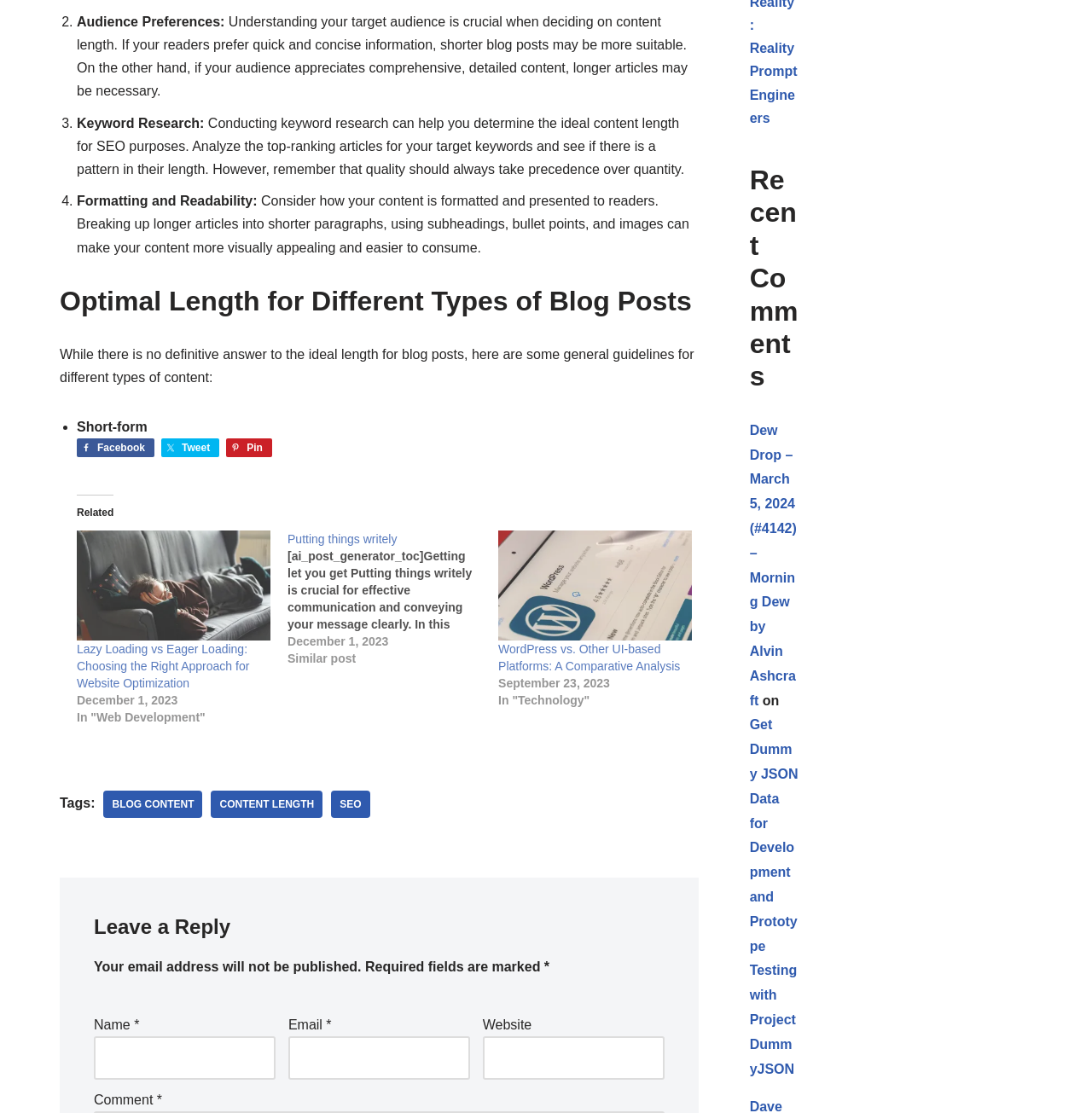Determine the bounding box coordinates of the clickable element necessary to fulfill the instruction: "Click on the 'Putting things writely' link". Provide the coordinates as four float numbers within the 0 to 1 range, i.e., [left, top, right, bottom].

[0.263, 0.476, 0.456, 0.599]